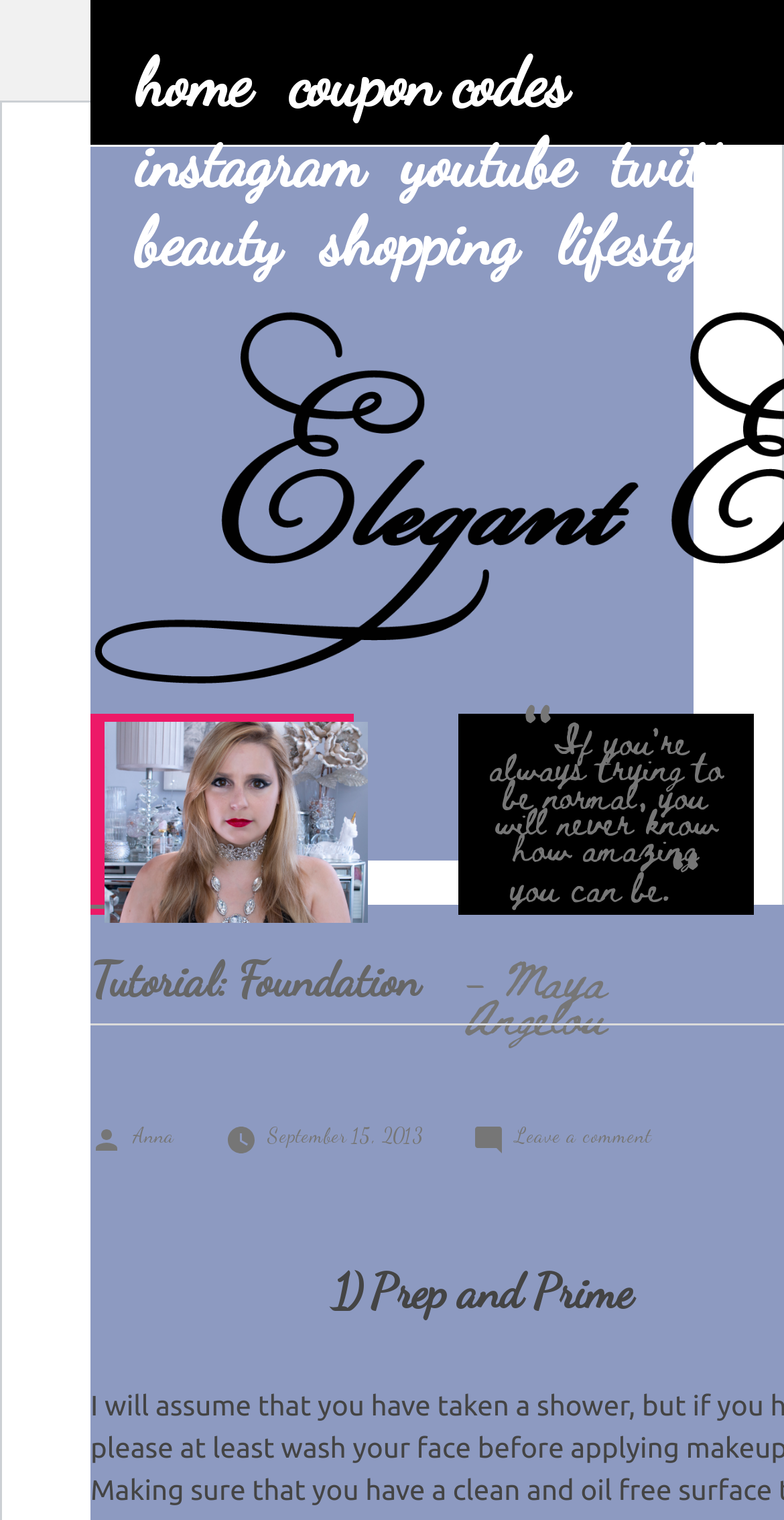Please specify the bounding box coordinates of the area that should be clicked to accomplish the following instruction: "go to home page". The coordinates should consist of four float numbers between 0 and 1, i.e., [left, top, right, bottom].

[0.172, 0.029, 0.319, 0.081]